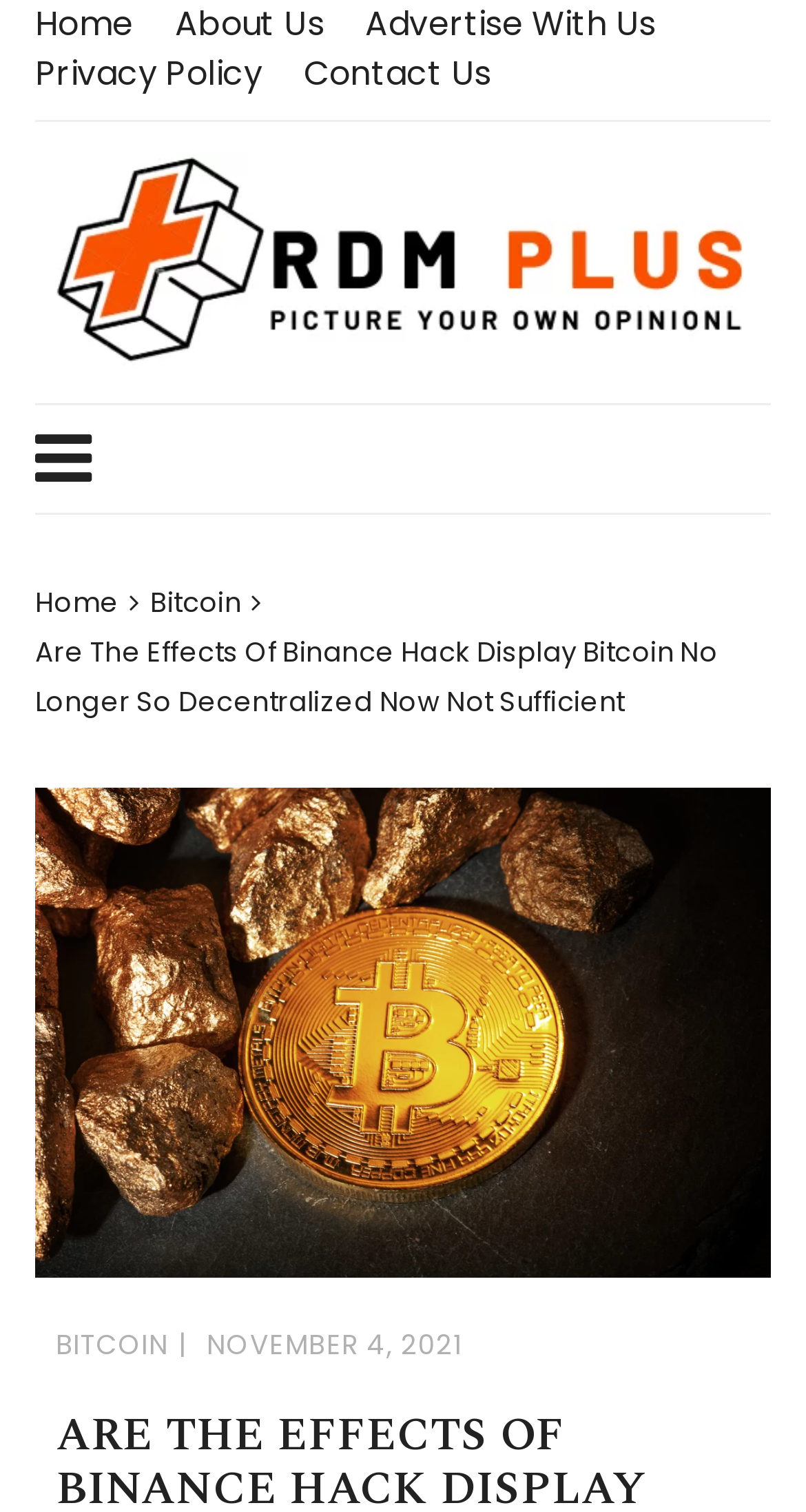Using the provided description: "Advertise with us", find the bounding box coordinates of the corresponding UI element. The output should be four float numbers between 0 and 1, in the format [left, top, right, bottom].

[0.453, 0.0, 0.814, 0.033]